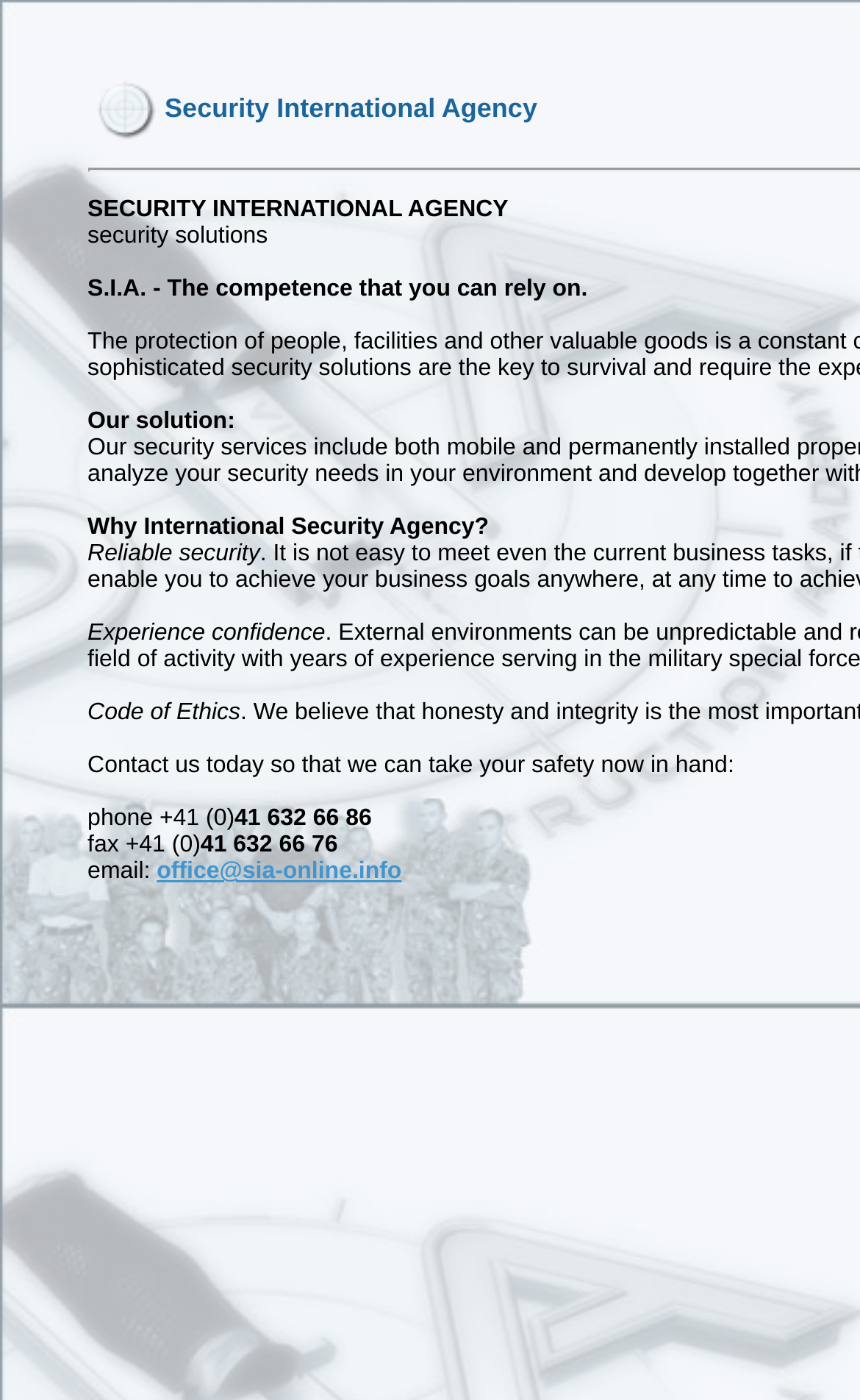Respond to the question below with a single word or phrase: What is the name of the security agency?

S.I.A.